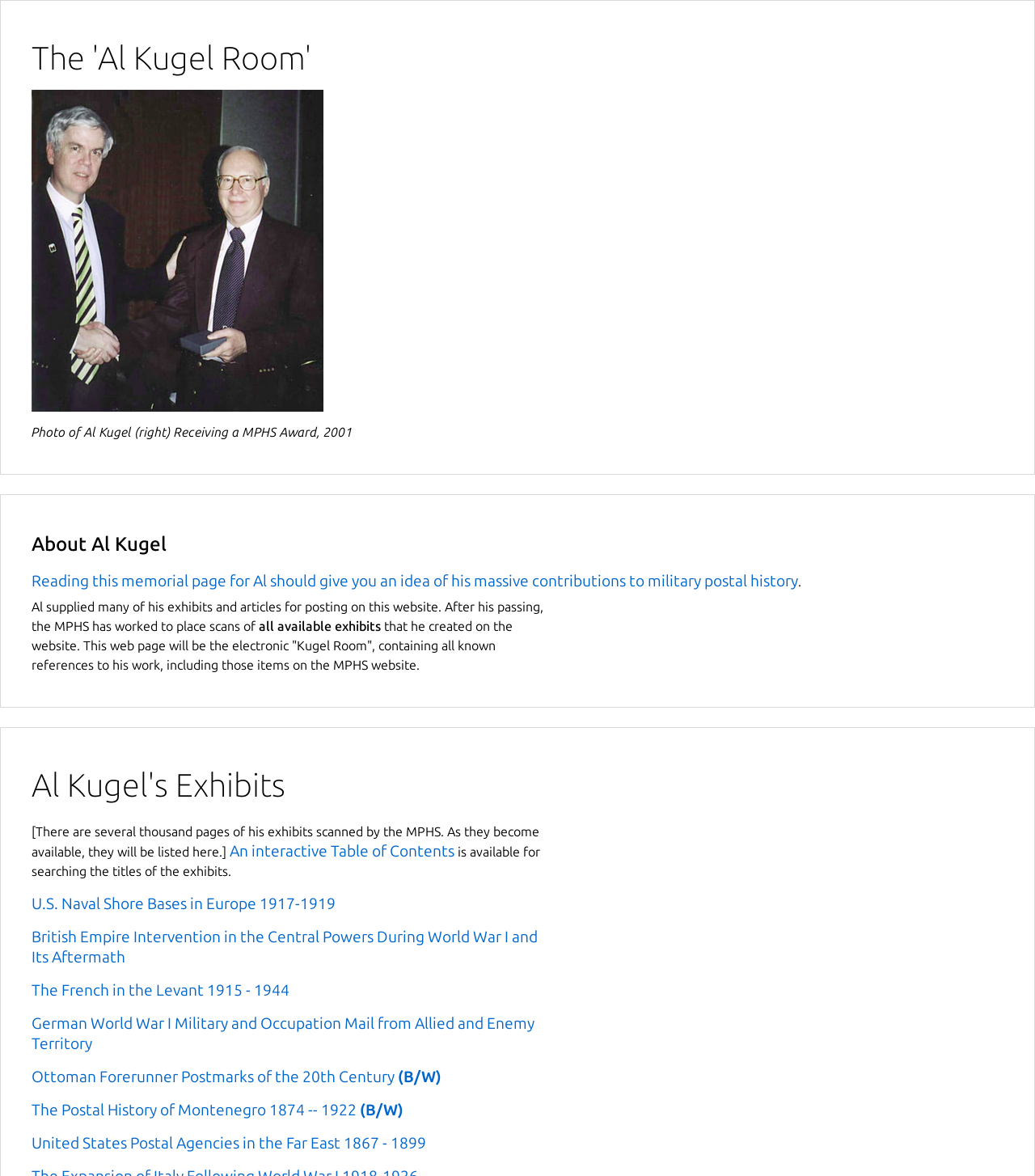Given the element description "(B/W)" in the screenshot, predict the bounding box coordinates of that UI element.

[0.348, 0.936, 0.39, 0.951]